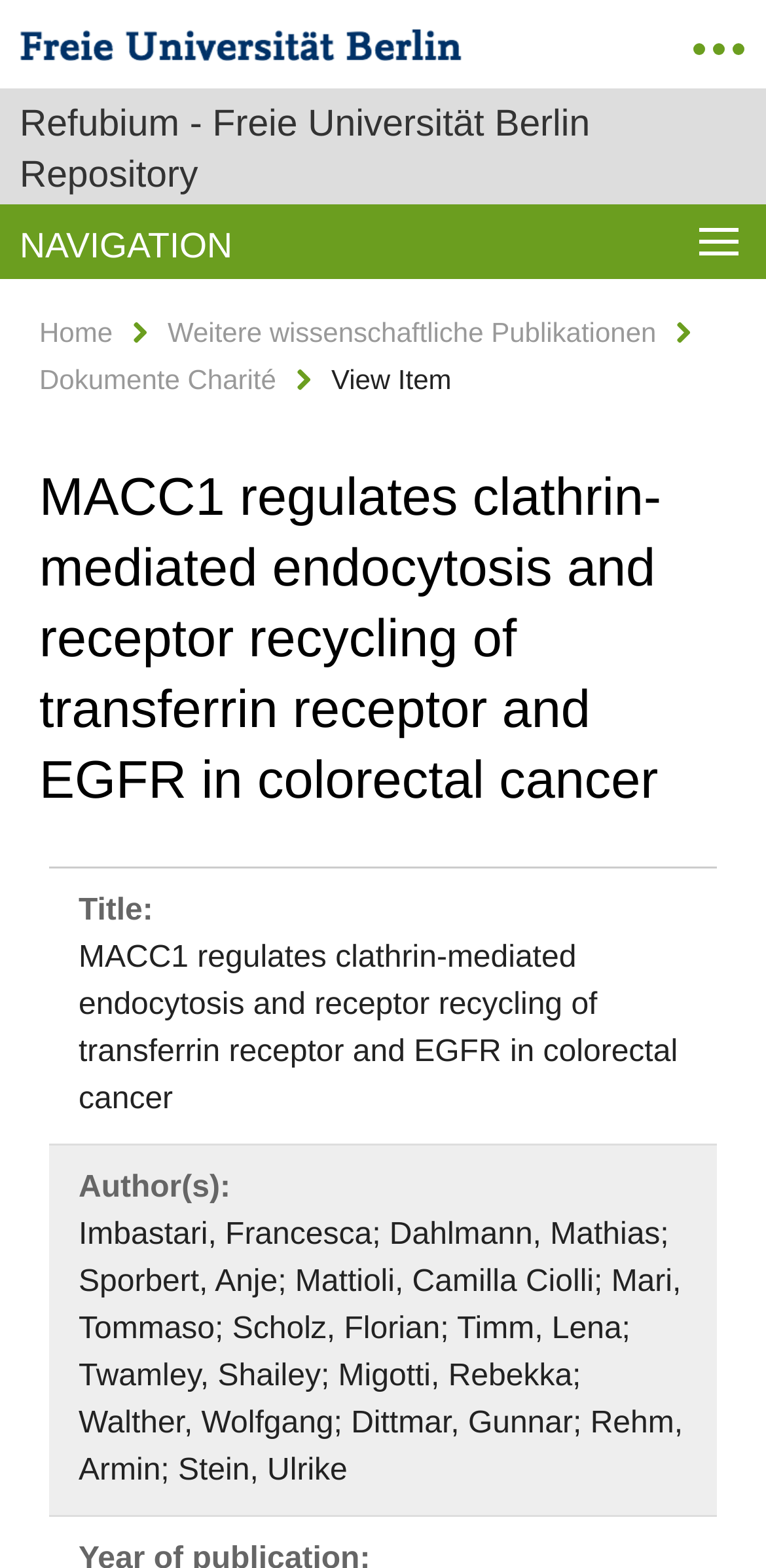Please answer the following query using a single word or phrase: 
What is the section title above the author list?

Author(s):